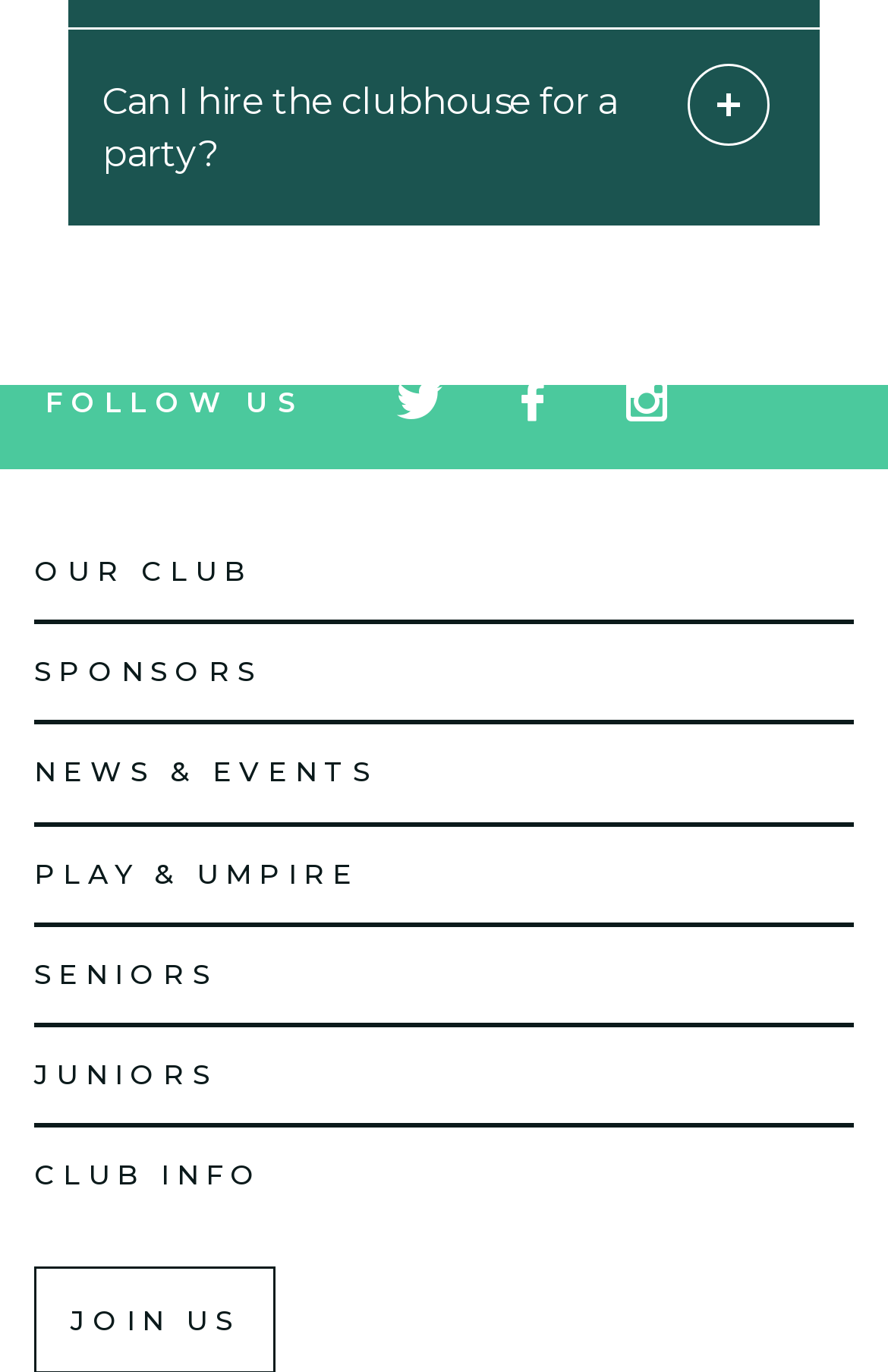What is the first heading on the webpage? Based on the screenshot, please respond with a single word or phrase.

OUR CLUB